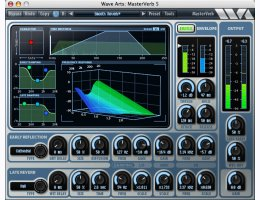Explain the image thoroughly, highlighting all key elements.

This image showcases the Wave Arts MasterVerb 6, a professional audio plug-in used for creating realistic reverb effects in music production. The user interface features various controls and graphical displays that provide detailed visual feedback on sound processing. Key components include multiple sliders for adjusting parameters like early reflections and late reverb, as well as a 3D visual representation of the reverberation characteristics. The interface is designed for ease of use, allowing sound engineers to tailor the reverb settings to achieve desired audio effects. Overall, this software is an essential tool for enhancing audio mixes with depth and space.